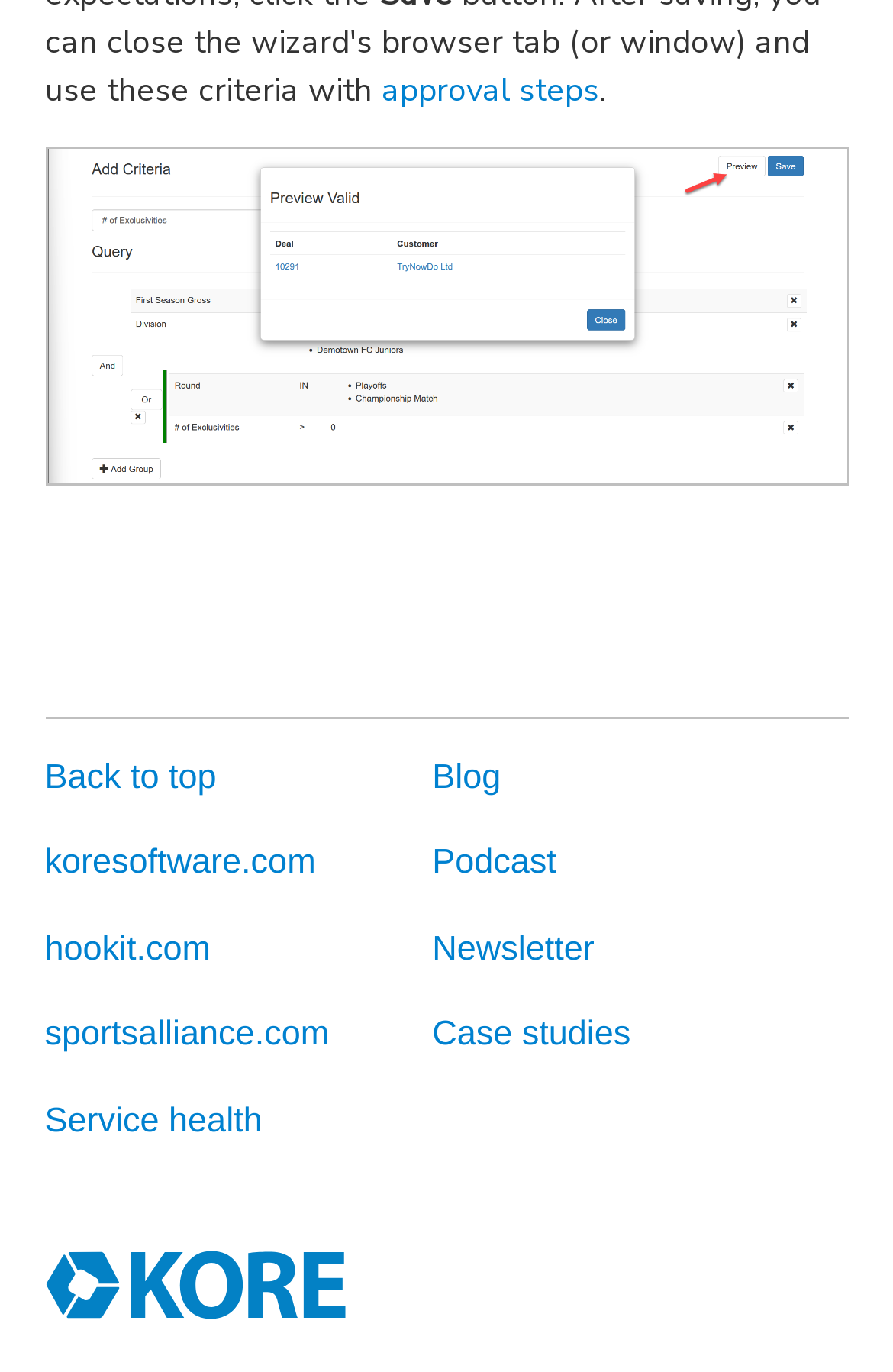Determine the bounding box coordinates of the element's region needed to click to follow the instruction: "Go back to top". Provide these coordinates as four float numbers between 0 and 1, formatted as [left, top, right, bottom].

[0.05, 0.552, 0.242, 0.58]